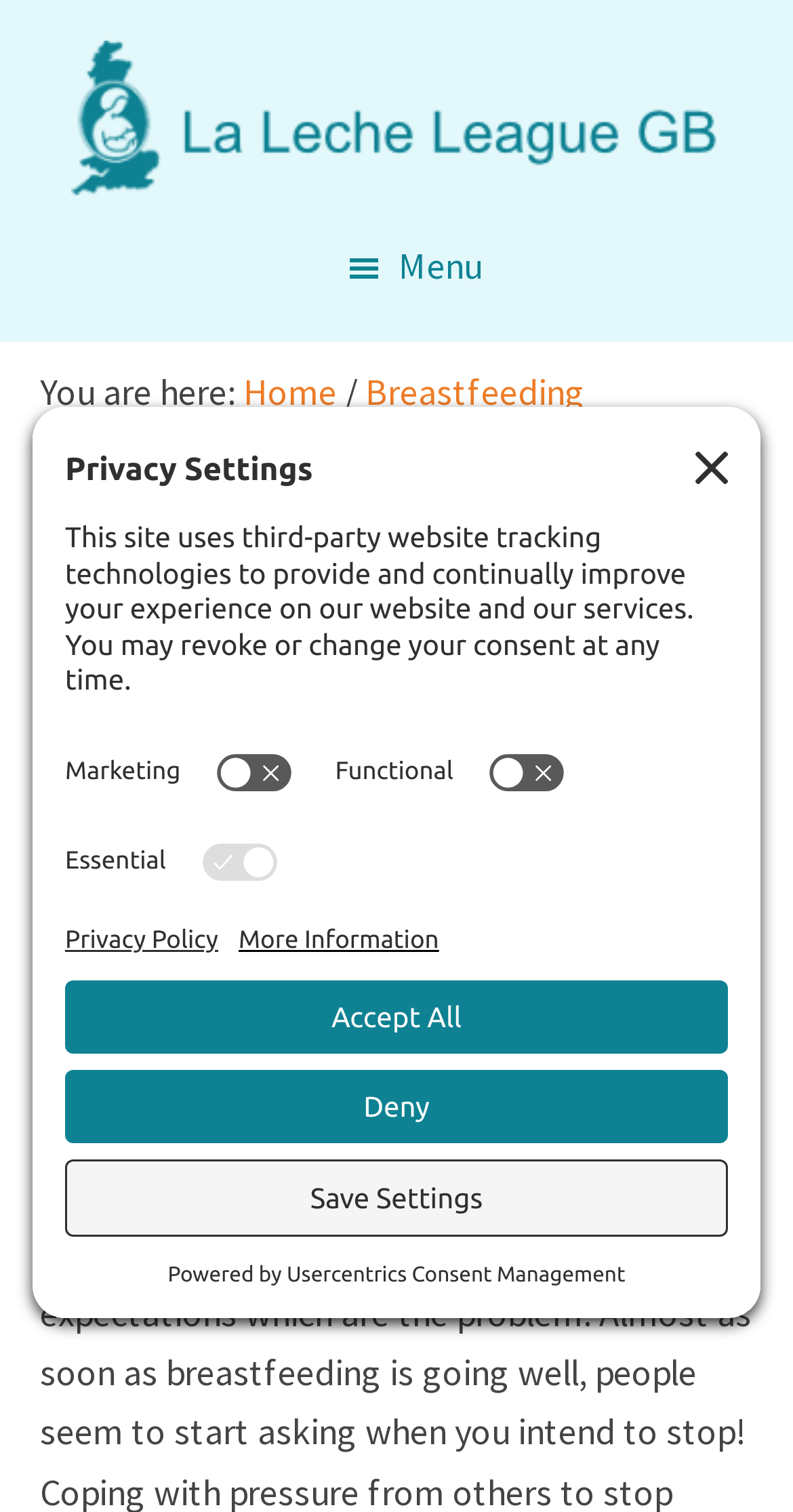Given the description: "5th February 2024", determine the bounding box coordinates of the UI element. The coordinates should be formatted as four float numbers between 0 and 1, [left, top, right, bottom].

None